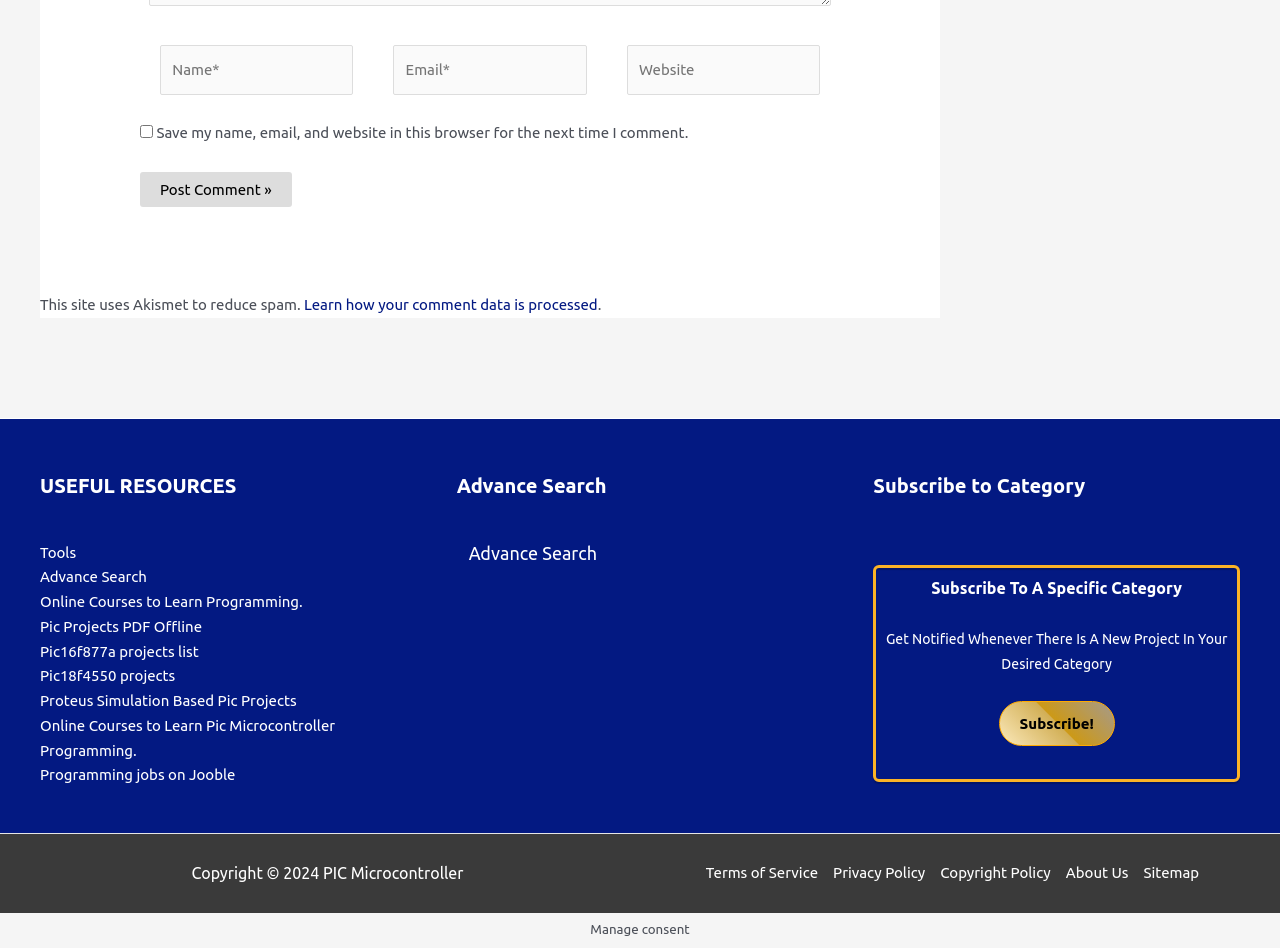Determine the bounding box coordinates of the section to be clicked to follow the instruction: "Subscribe to a category". The coordinates should be given as four float numbers between 0 and 1, formatted as [left, top, right, bottom].

[0.691, 0.739, 0.96, 0.787]